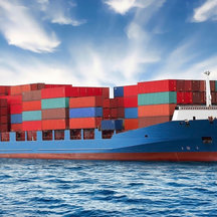What is essential for cargo operations?
Answer with a single word or phrase, using the screenshot for reference.

Efficient cargo management